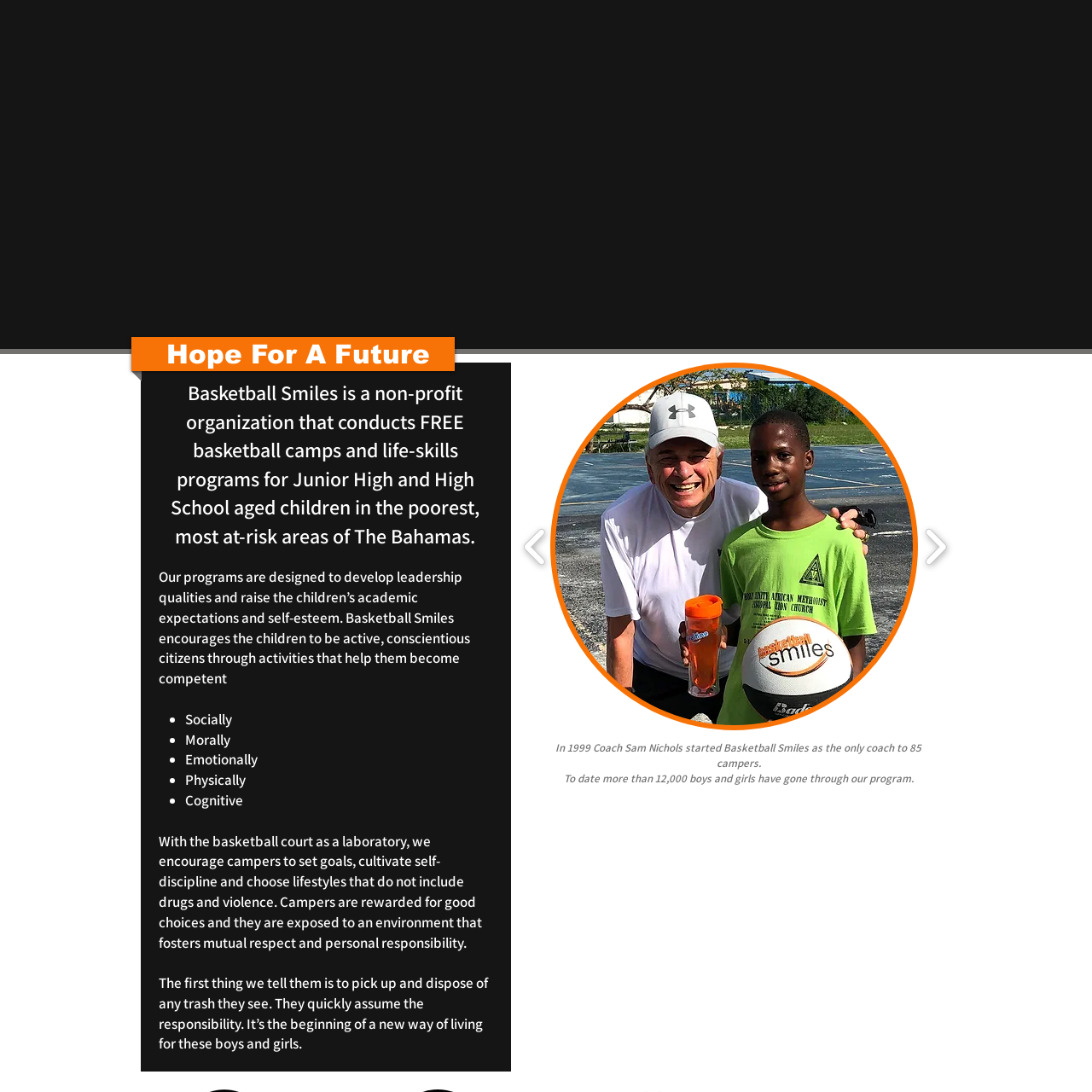Where are the basketball camps and life-skills programs held?
Analyze the image encased by the red bounding box and elaborate on your answer to the question.

The caption states that Basketball Smiles provides free basketball camps and life-skills programs for children in underprivileged areas of The Bahamas, indicating that the programs are held in The Bahamas.